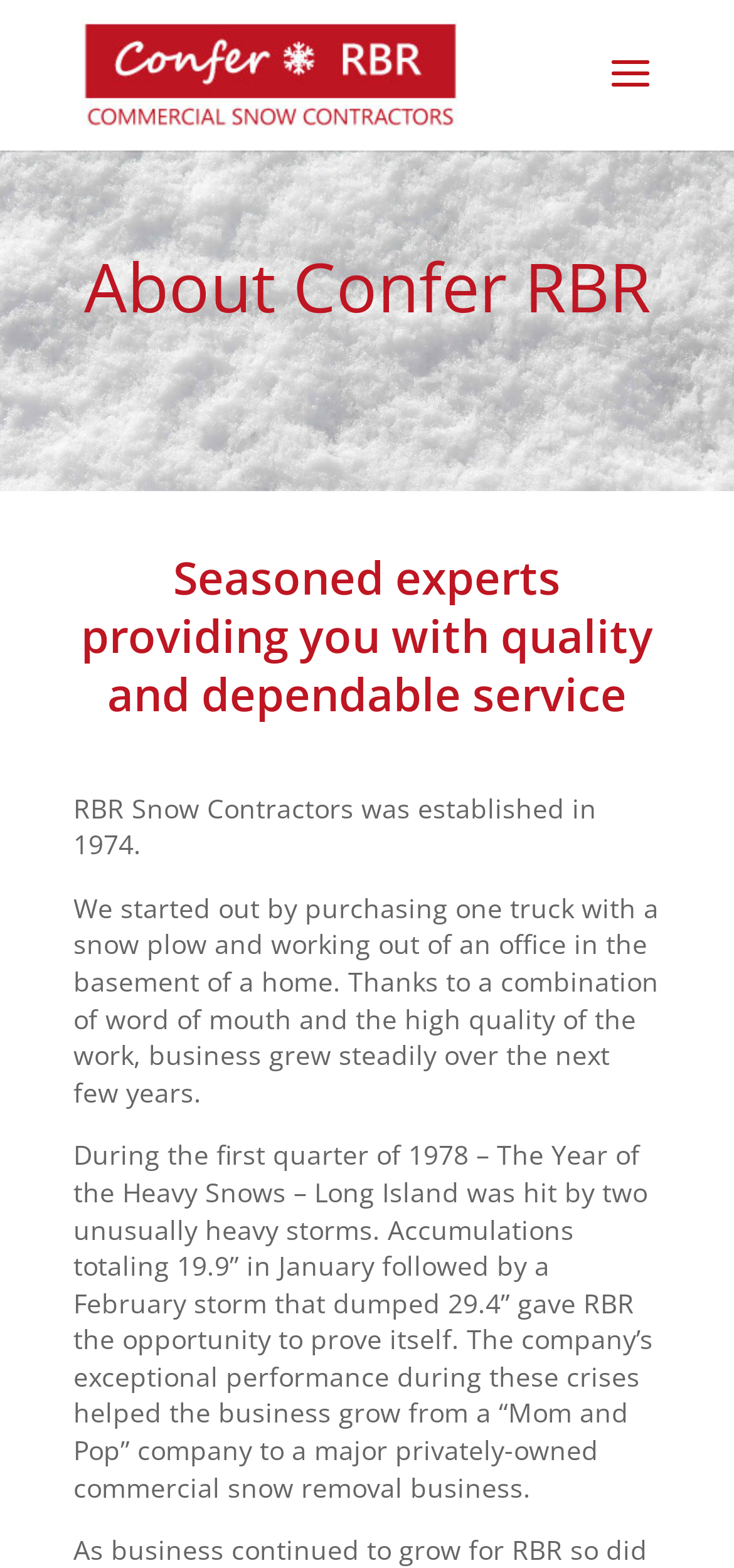From the webpage screenshot, predict the bounding box of the UI element that matches this description: "alt="Confer RBR"".

[0.11, 0.034, 0.629, 0.057]